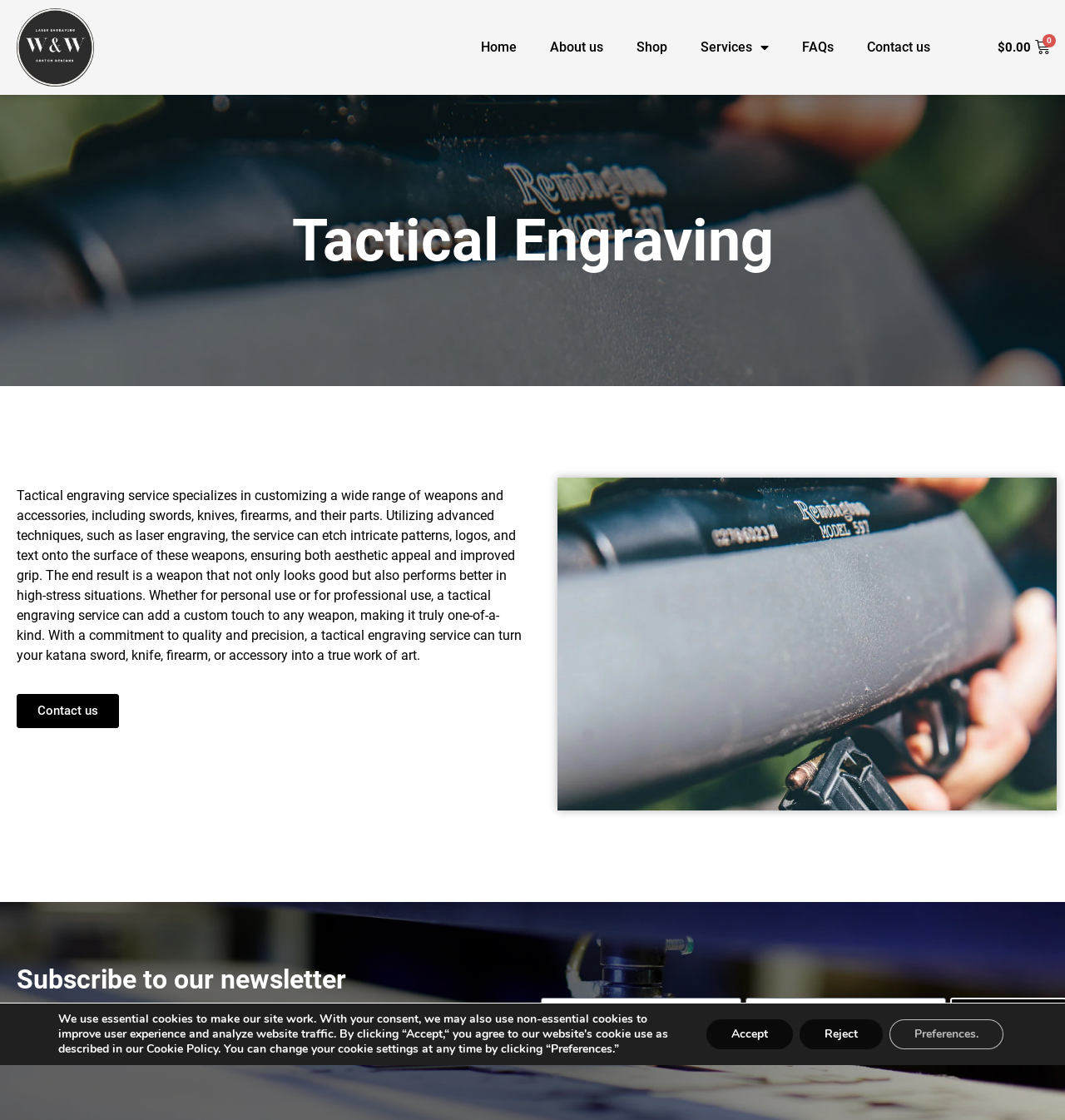Can you give a comprehensive explanation to the question given the content of the image?
What is the purpose of the newsletter subscription?

The purpose of the newsletter subscription is to receive exclusive offers, tips, and product updates, as stated in the subscription text 'Unlock the Power of Laser Engraving with Our Newsletter! Subscribe now for exclusive offers, tips, and product updates.'